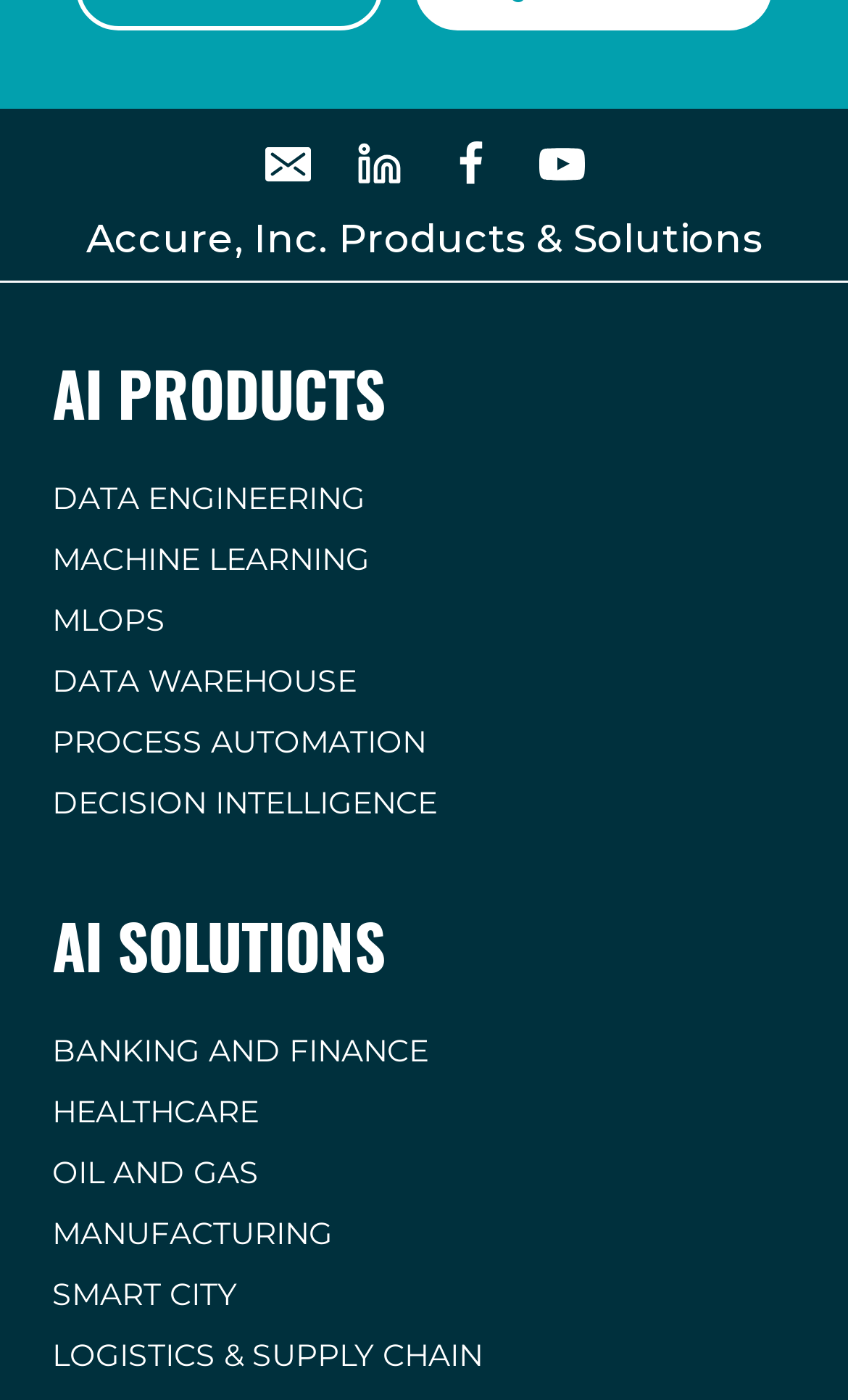Using the provided description Process Automation, find the bounding box coordinates for the UI element. Provide the coordinates in (top-left x, top-left y, bottom-right x, bottom-right y) format, ensuring all values are between 0 and 1.

[0.062, 0.509, 0.938, 0.553]